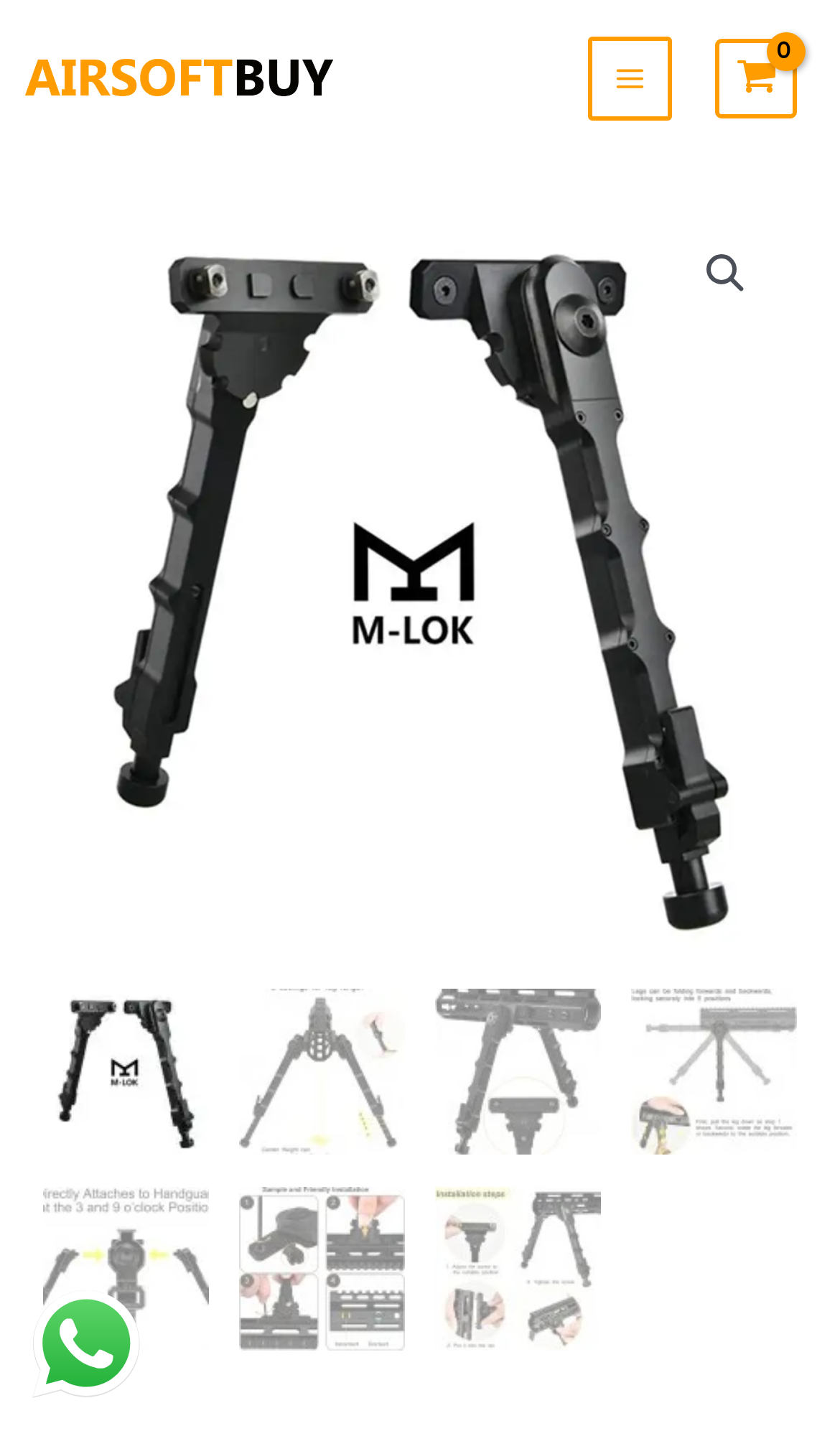What is the shopping cart status?
Give a single word or phrase as your answer by examining the image.

empty